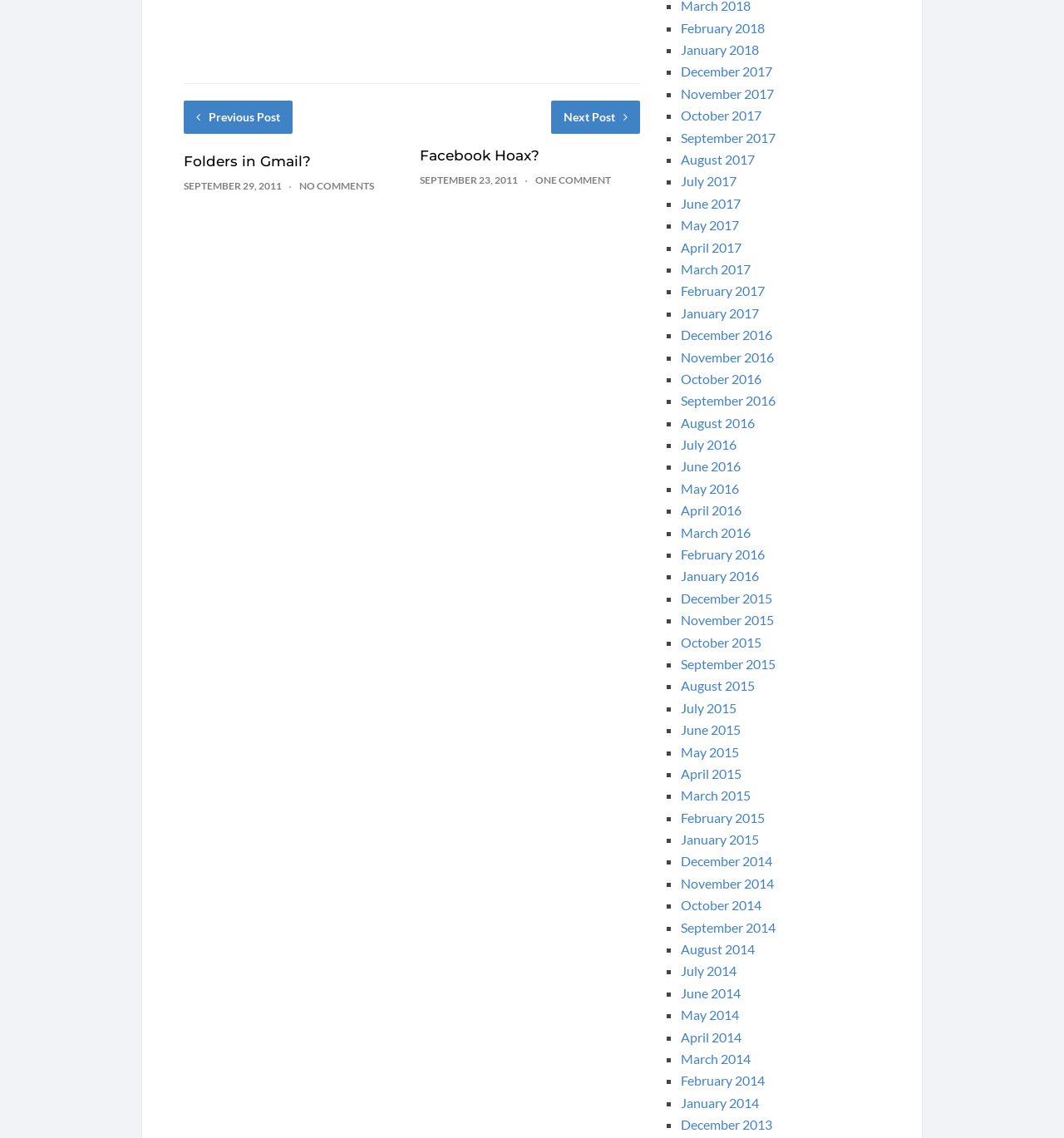How many months are listed in the archive?
Using the visual information, respond with a single word or phrase.

Multiple